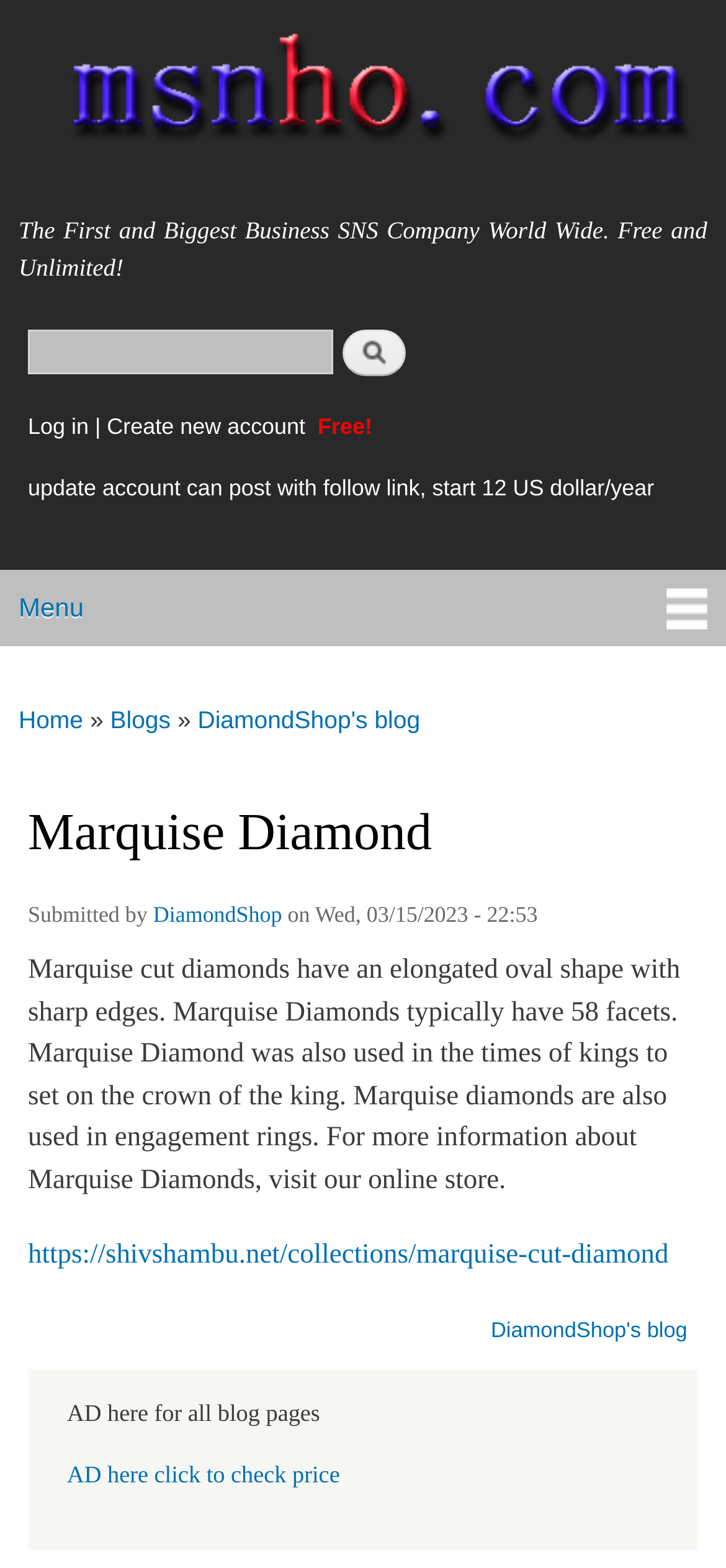What is the purpose of Marquise diamonds in the past?
Based on the screenshot, provide your answer in one word or phrase.

Set on the crown of the king